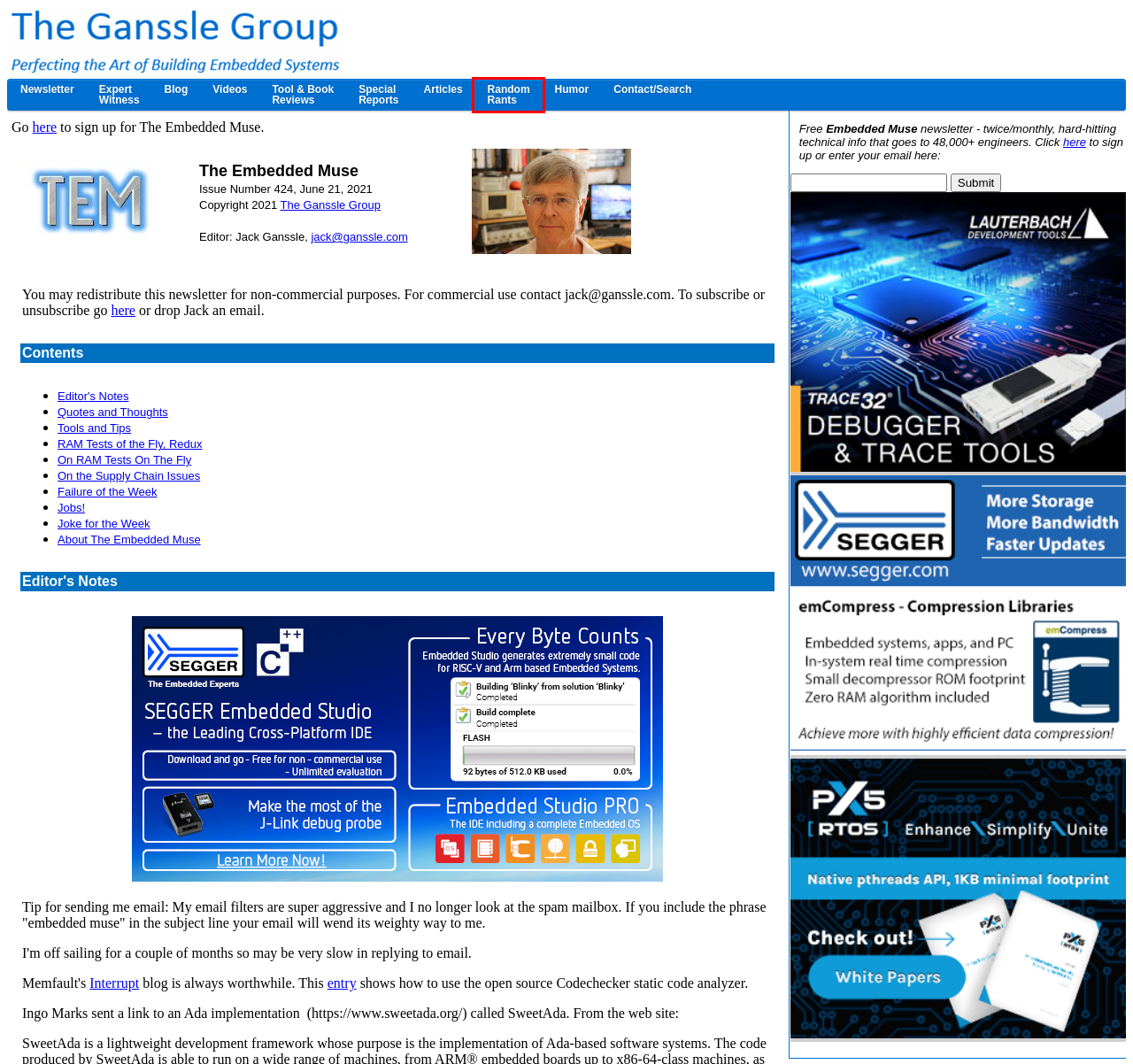Look at the screenshot of a webpage that includes a red bounding box around a UI element. Select the most appropriate webpage description that matches the page seen after clicking the highlighted element. Here are the candidates:
A. The Ganssle Group
B. The Embedded Muse - Embedded Newsletter
C. Contact The Ganssle Group and Jack Ganssle
D. Interrupt | A community and blog for embedded software makers
E. Random Rants about Embedded Systems
F. Jack Ganssle's Blog
G. Hardware and software tools for embedded developers
H. Jack Ganssle- Embedded Systems Expert Witness

E